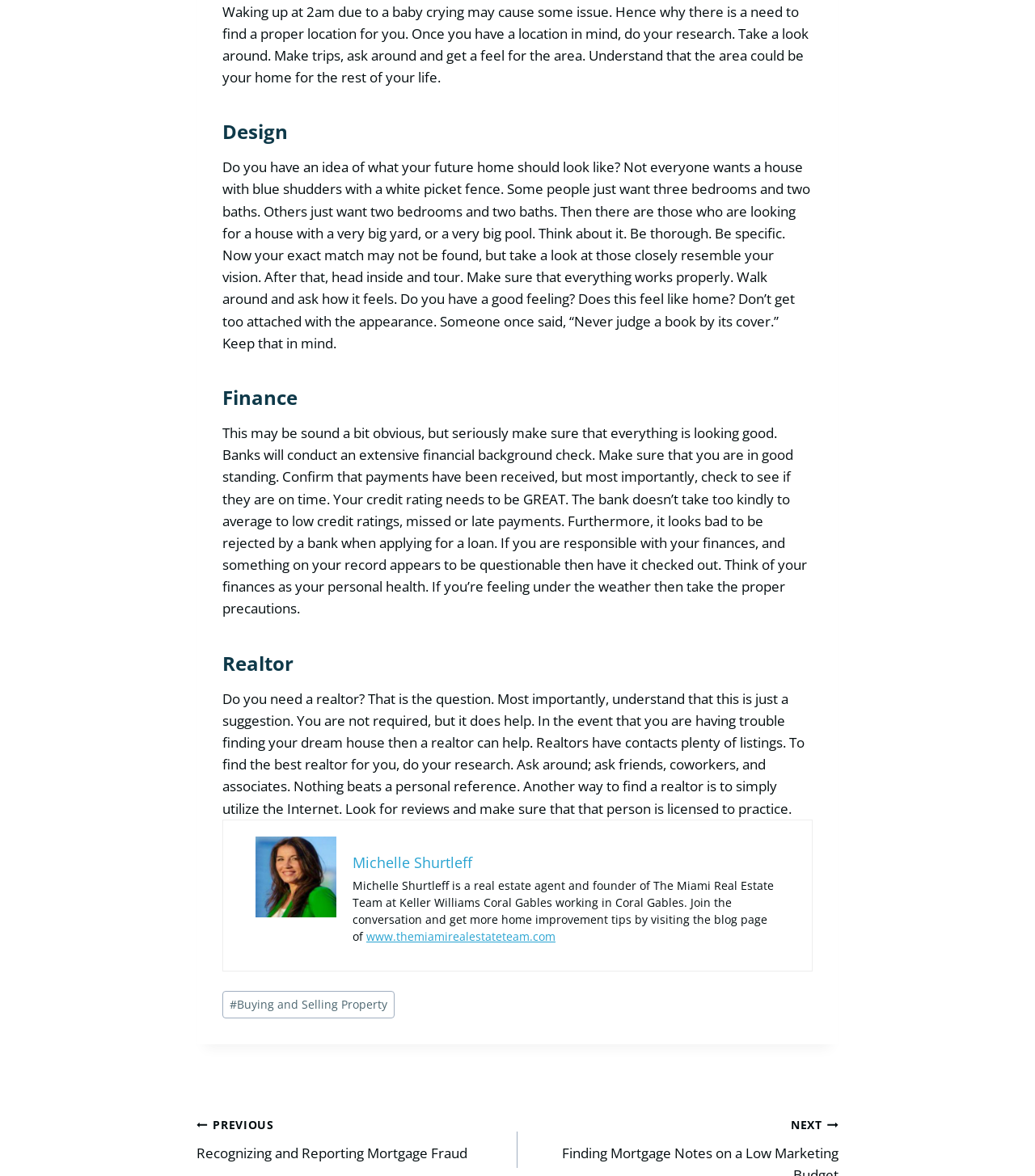Refer to the image and provide an in-depth answer to the question: 
What is the name of the real estate agent mentioned?

The webpage mentions Michelle Shurtleff as a real estate agent and founder of The Miami Real Estate Team at Keller Williams Coral Gables.